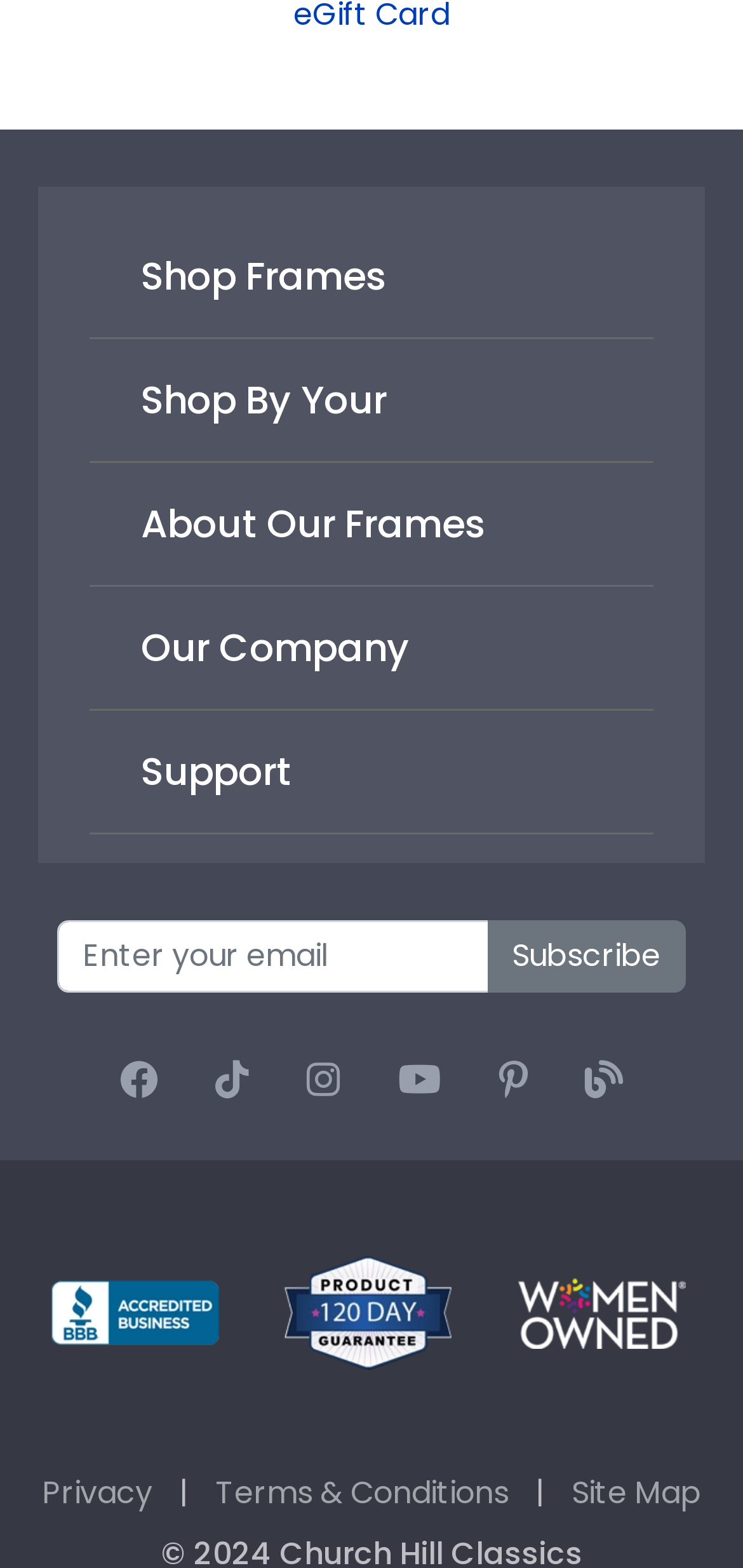Find the bounding box coordinates of the element to click in order to complete the given instruction: "Subscribe to the newsletter."

[0.656, 0.587, 0.922, 0.633]